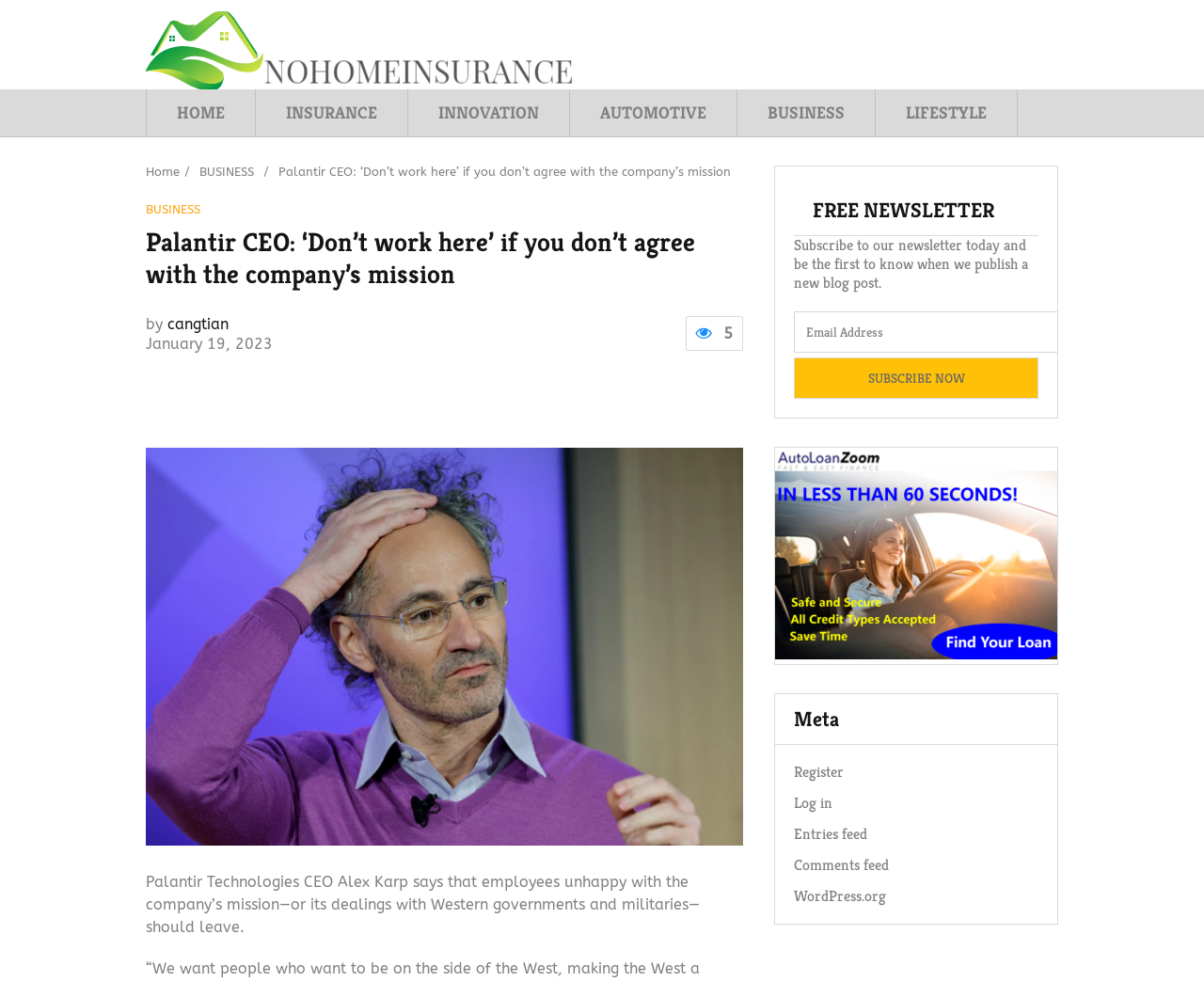What is the name of the company mentioned in the article?
Provide a well-explained and detailed answer to the question.

The article mentions Palantir Technologies CEO Alex Karp, so the company name is Palantir Technologies.